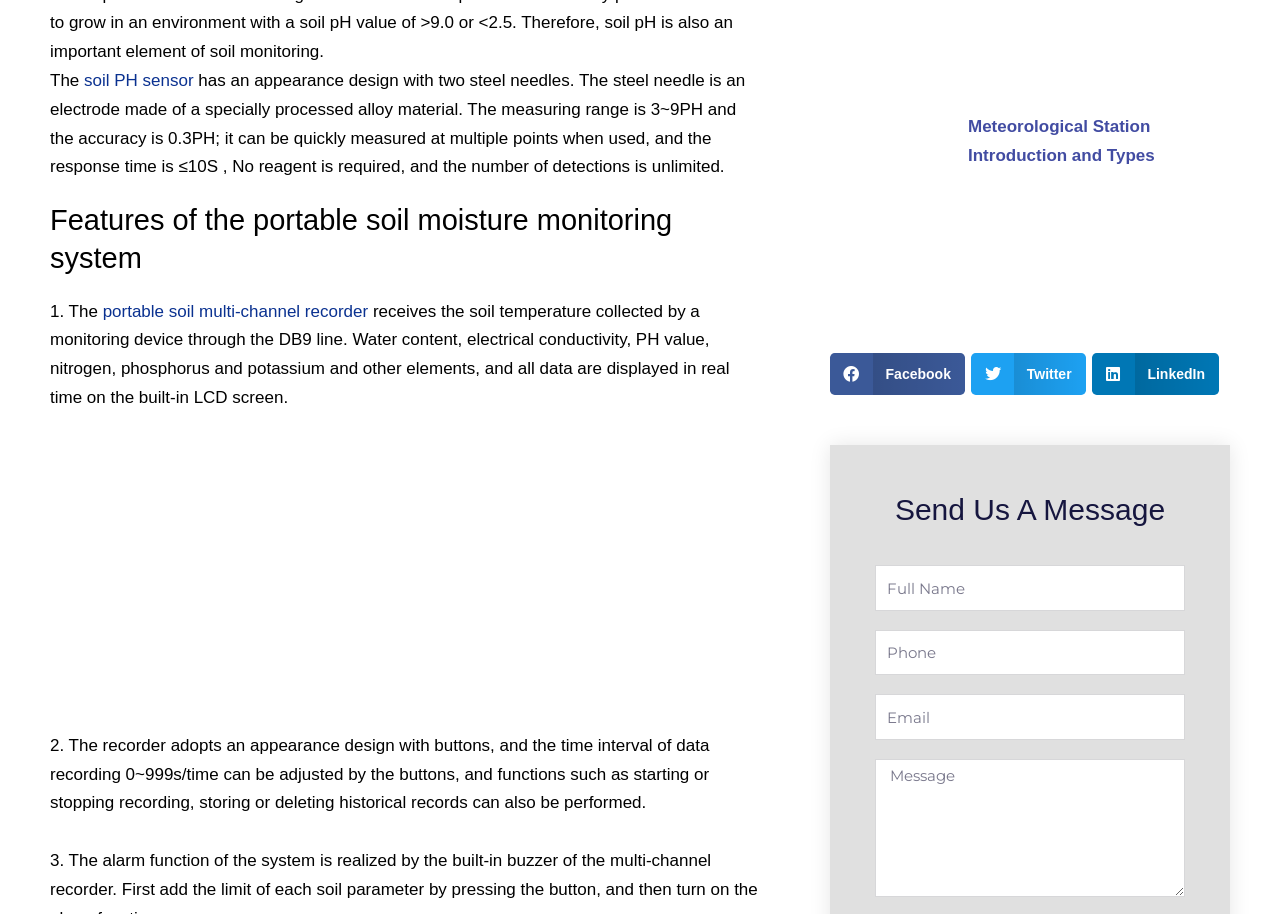Given the element description Meteorological Station Introduction and Types, specify the bounding box coordinates of the corresponding UI element in the format (top-left x, top-left y, bottom-right x, bottom-right y). All values must be between 0 and 1.

[0.756, 0.129, 0.902, 0.181]